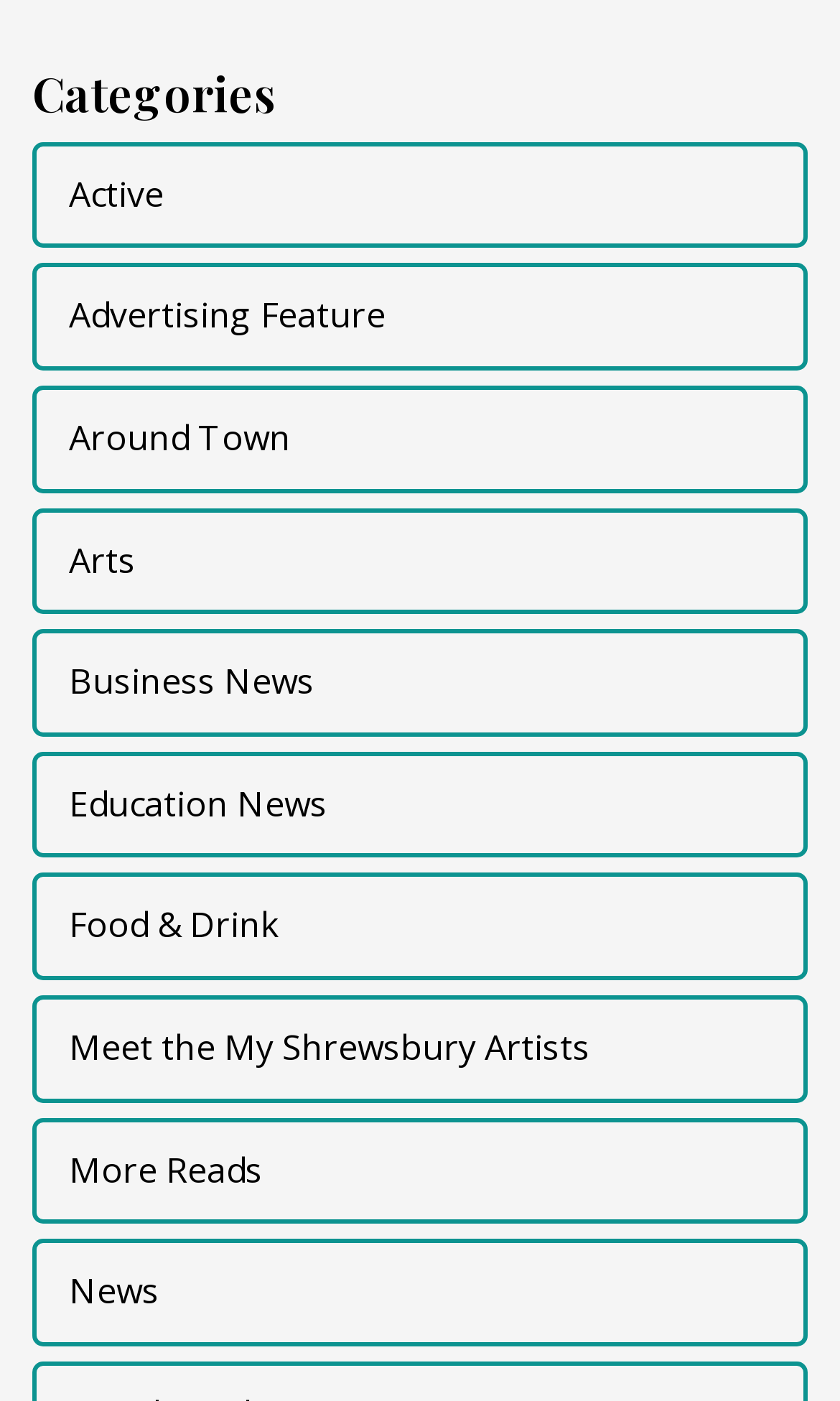Provide the bounding box coordinates of the area you need to click to execute the following instruction: "Check out Arts news".

[0.038, 0.362, 0.962, 0.439]